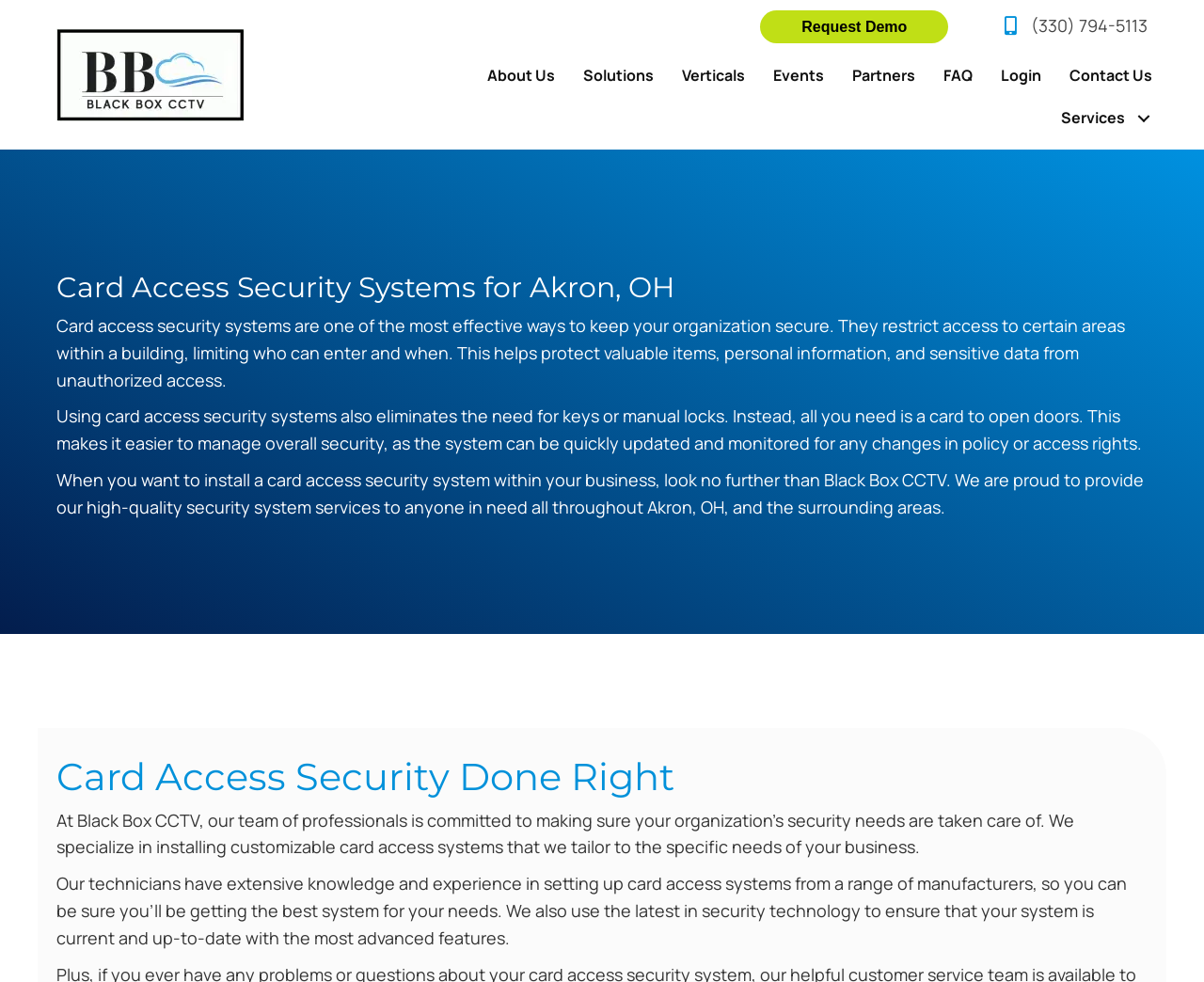Give a full account of the webpage's elements and their arrangement.

The webpage is about Black Box CCTV, a company that provides card access security systems in Akron, OH. At the top left corner, there is a logo of Black Box CCTV, which is an image with a link. Below the logo, there is a navigation menu with links to various sections of the website, including "About Us", "Solutions", "Verticals", "Events", "Partners", "FAQ", "Login", "Contact Us", and "Services".

On the right side of the navigation menu, there is a button to "Request Demo" and a phone number link "(330) 794-5113". 

The main content of the webpage is divided into two sections. The first section has a heading "Card Access Security Systems for Akron, OH" and describes the benefits of using card access security systems, including restricting access to certain areas, protecting valuable items, and eliminating the need for keys or manual locks. 

The second section has a heading "Card Access Security Done Right" and highlights Black Box CCTV's expertise in installing customizable card access systems, with a team of professionals who have extensive knowledge and experience in setting up card access systems from various manufacturers. The section also mentions that the company uses the latest security technology to ensure that the system is current and up-to-date with advanced features.